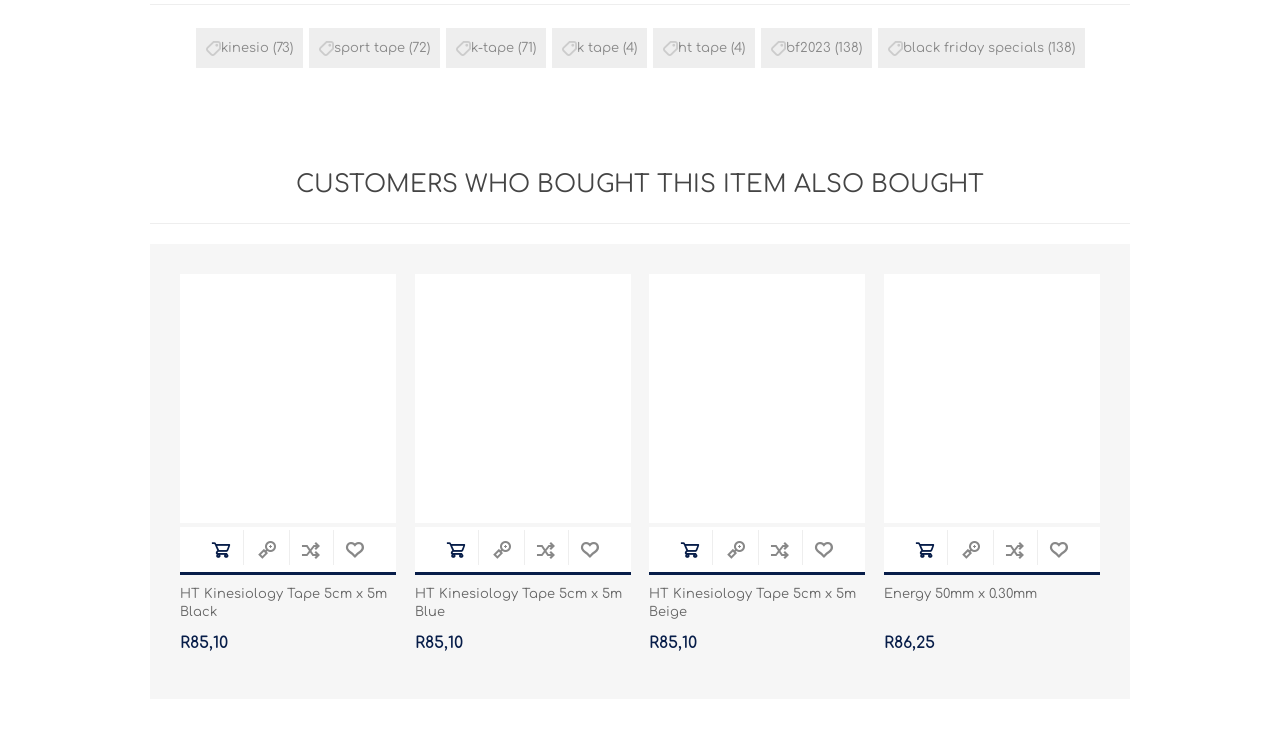Analyze the image and provide a detailed answer to the question: What is the product tag with the most items?

I looked at the list of product tags and their corresponding item counts. The tag 'bf2023' has the highest count with 138 items.